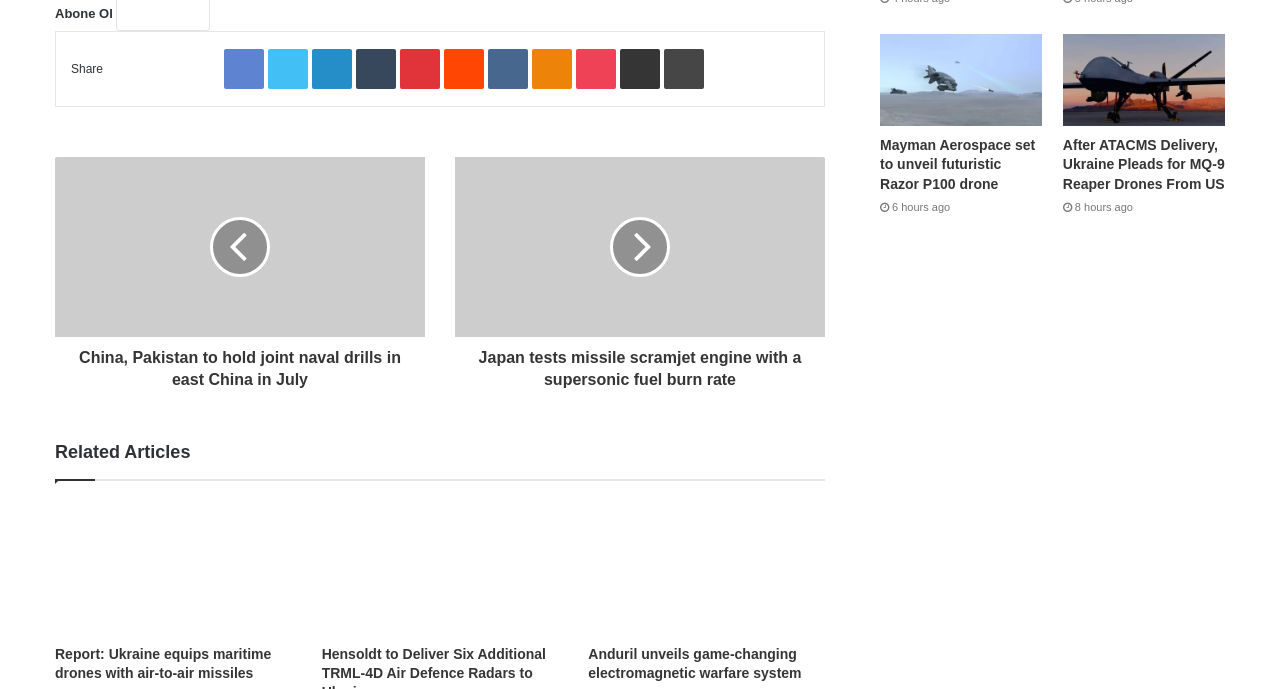Answer the question with a brief word or phrase:
How many related articles are listed?

4